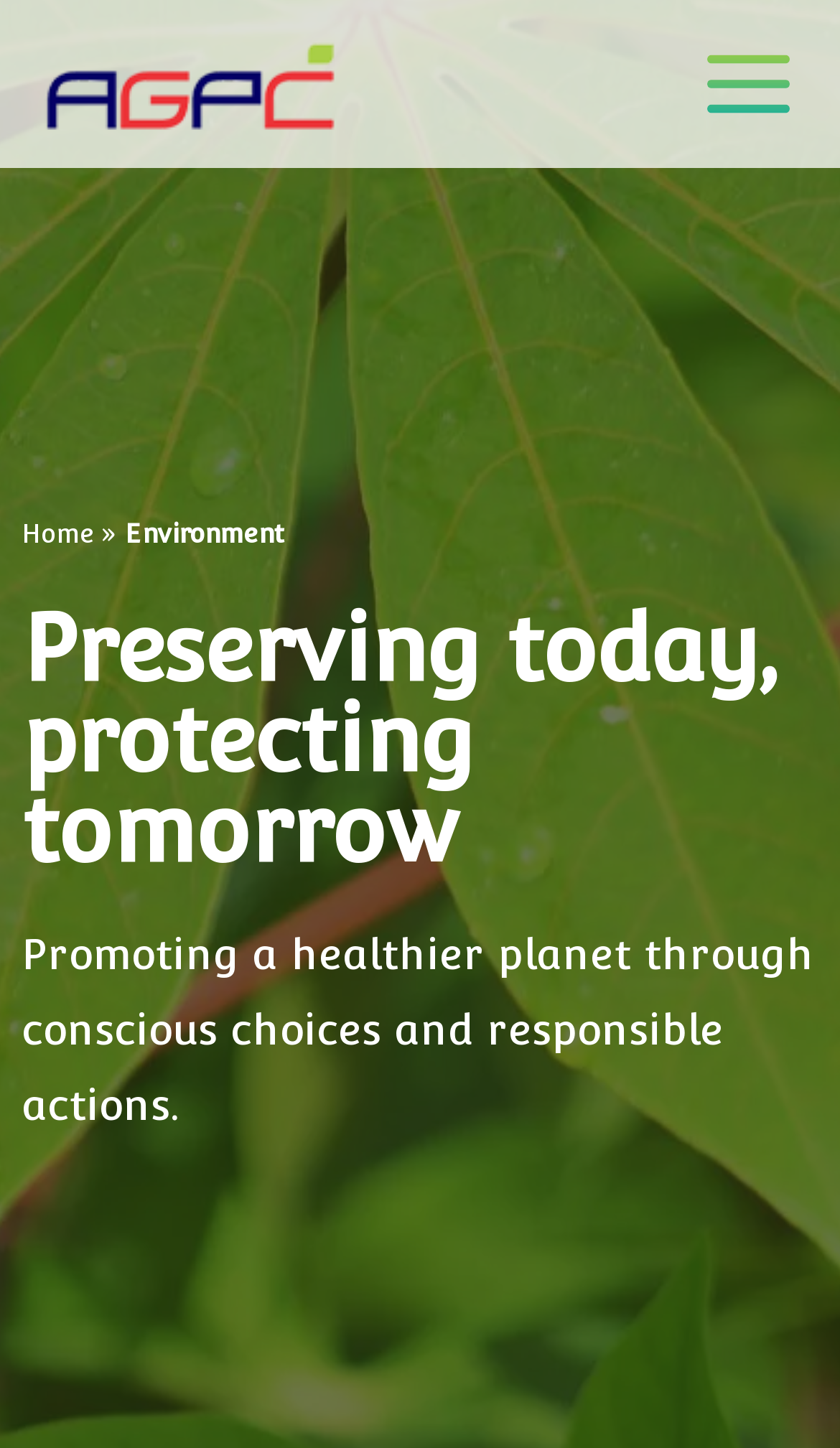What is the goal of the environment?
Please respond to the question thoroughly and include all relevant details.

The goal of the environment can be found in the static text element, which states 'Promoting a healthier planet through conscious choices and responsible actions.'. This suggests that the environment aims to promote a healthier planet through conscious choices and responsible actions.